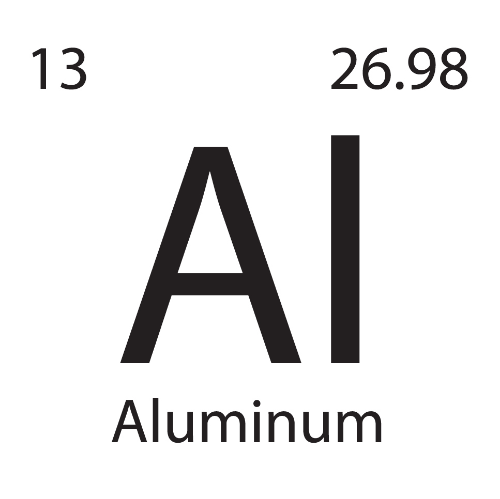Refer to the image and provide an in-depth answer to the question:
What is the color of the font used in the design?

The design of the image features a stark black font on a white background, which draws attention to the element's key identifiers. The use of a black font provides a clear contrast to the white background, making the information easily readable.